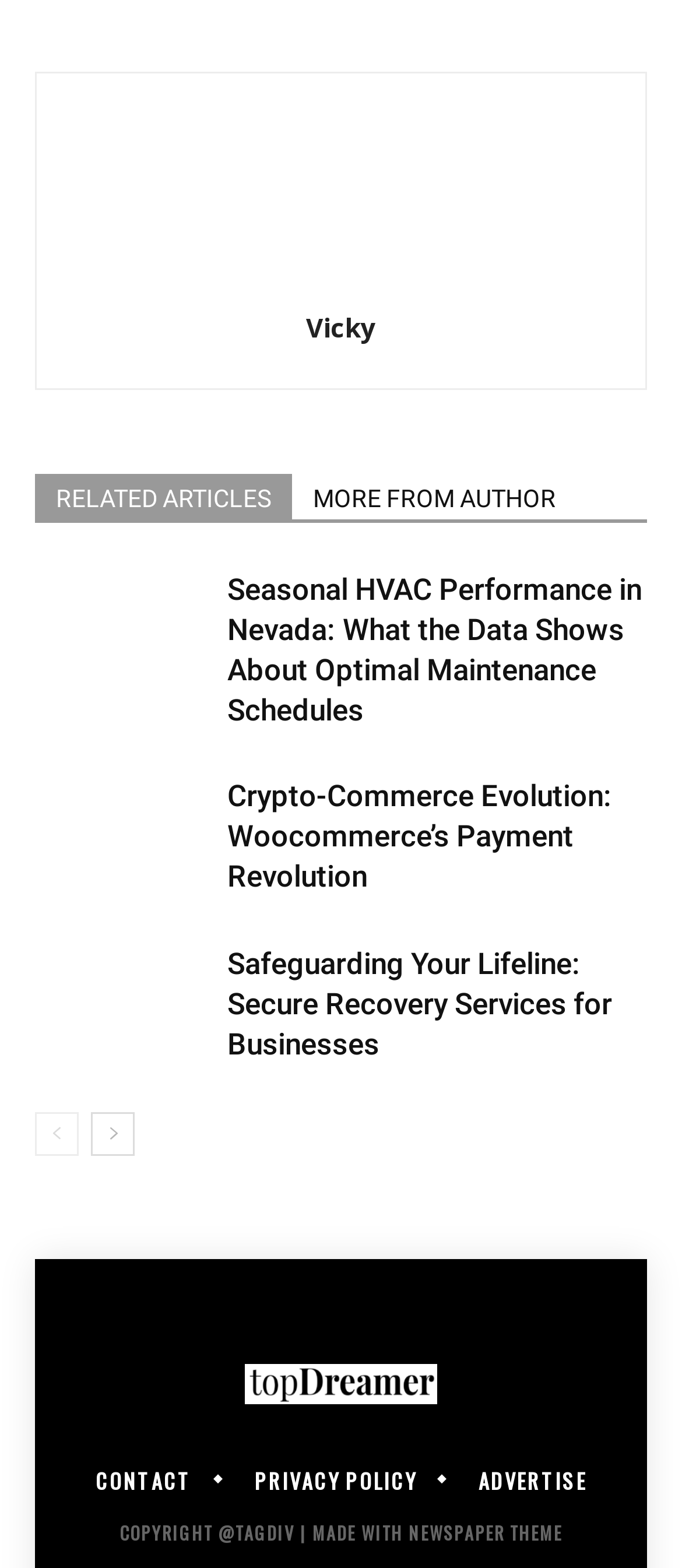Highlight the bounding box coordinates of the element that should be clicked to carry out the following instruction: "read related articles". The coordinates must be given as four float numbers ranging from 0 to 1, i.e., [left, top, right, bottom].

[0.051, 0.303, 0.428, 0.332]